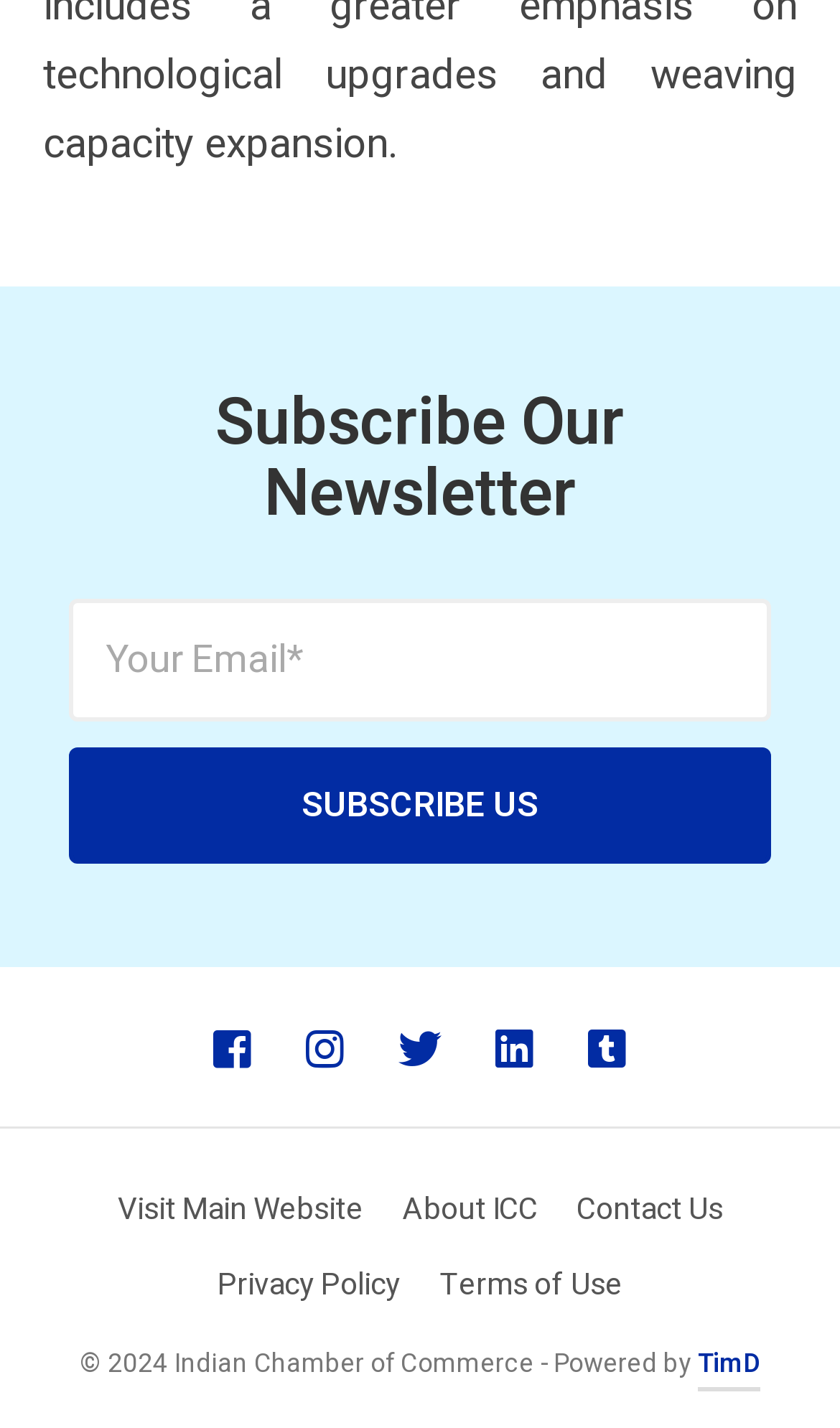Locate the bounding box of the UI element described by: "TimD" in the given webpage screenshot.

[0.831, 0.941, 0.905, 0.974]